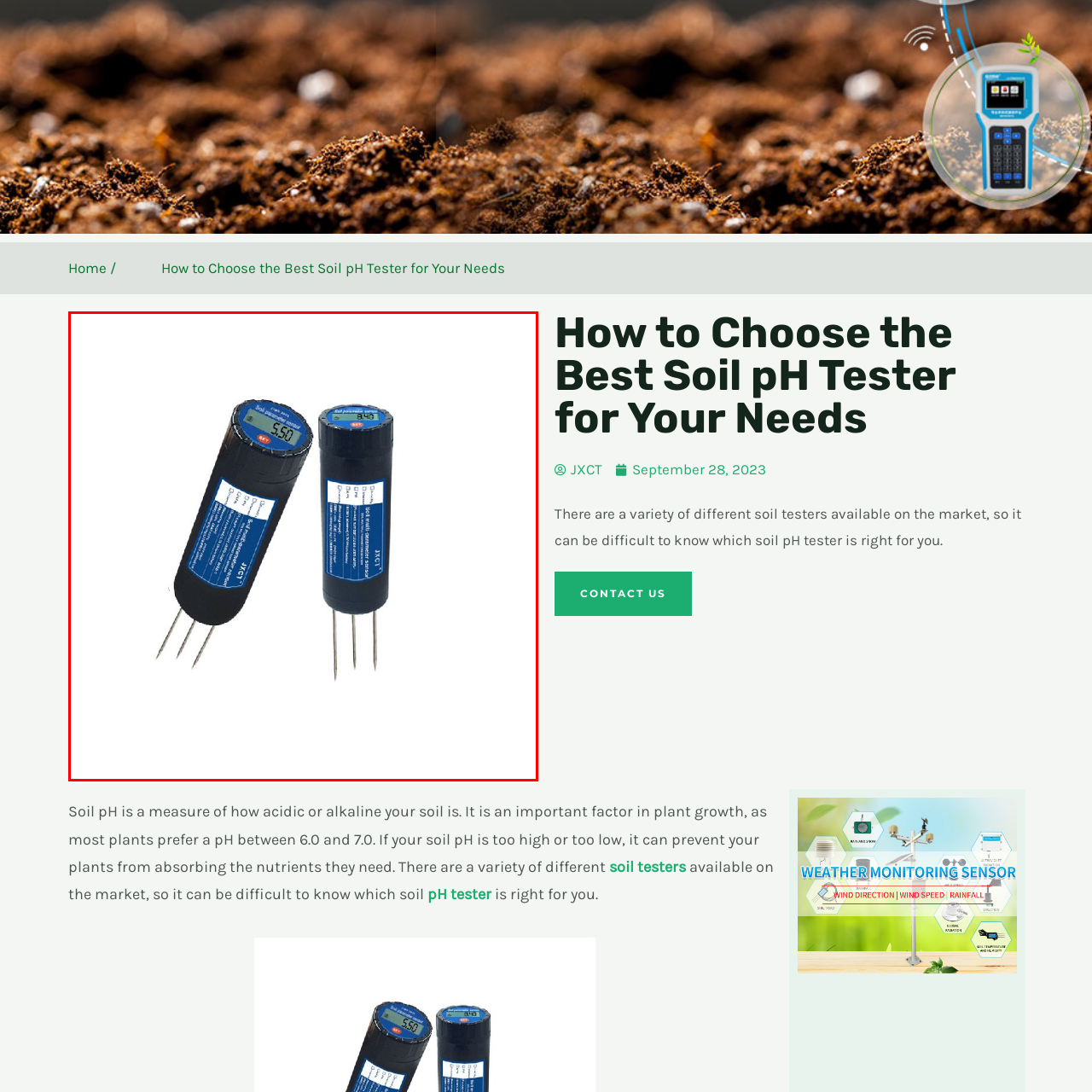What is the ideal pH range for most plants?
Direct your attention to the image inside the red bounding box and provide a detailed explanation in your answer.

According to the caption, most plants thrive in a pH range of 6.0 to 7.0, making it crucial to maintain healthy soil conditions within this range.